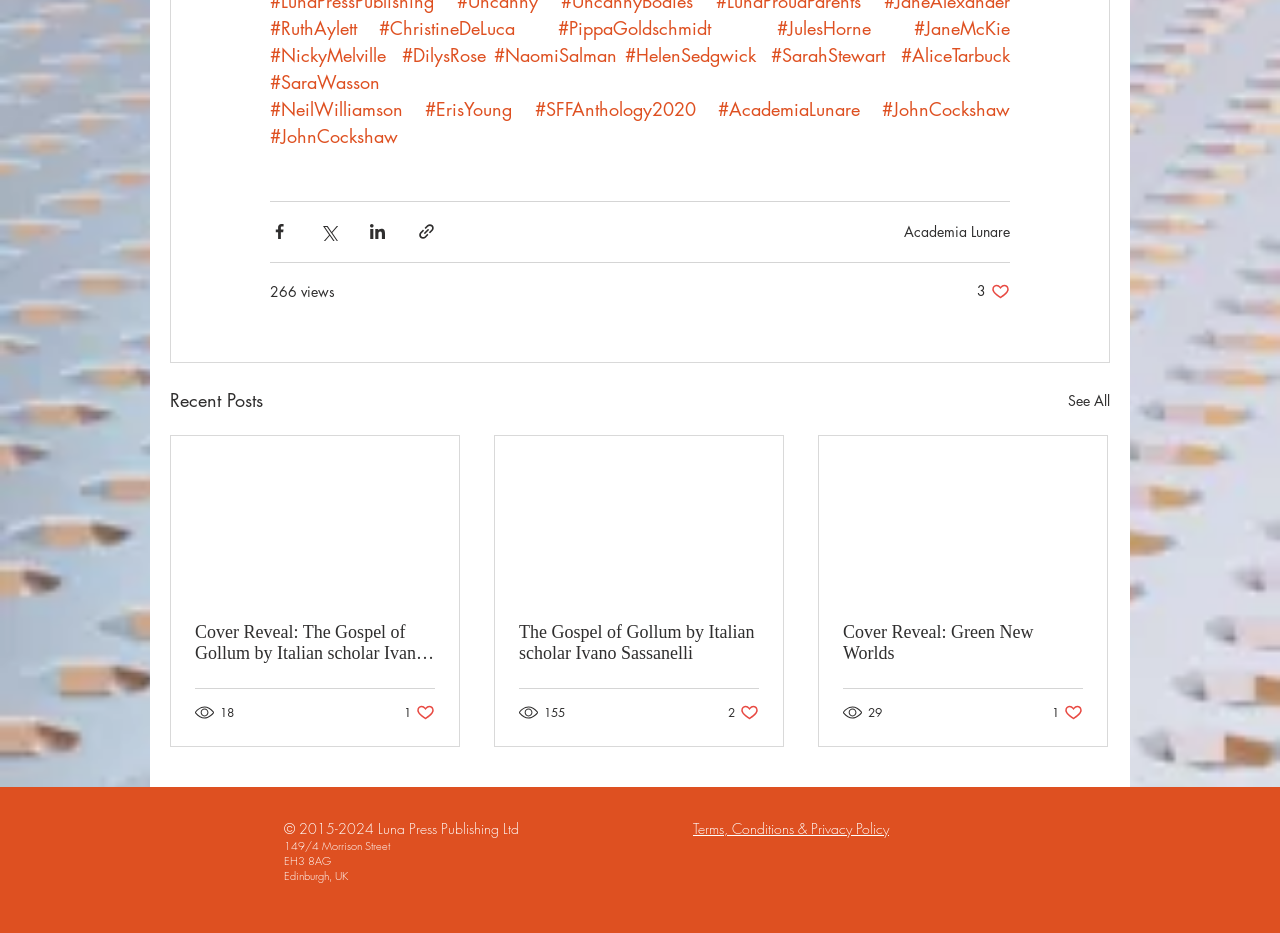Please give the bounding box coordinates of the area that should be clicked to fulfill the following instruction: "View the full list of recent posts". The coordinates should be in the format of four float numbers from 0 to 1, i.e., [left, top, right, bottom].

[0.834, 0.413, 0.867, 0.444]